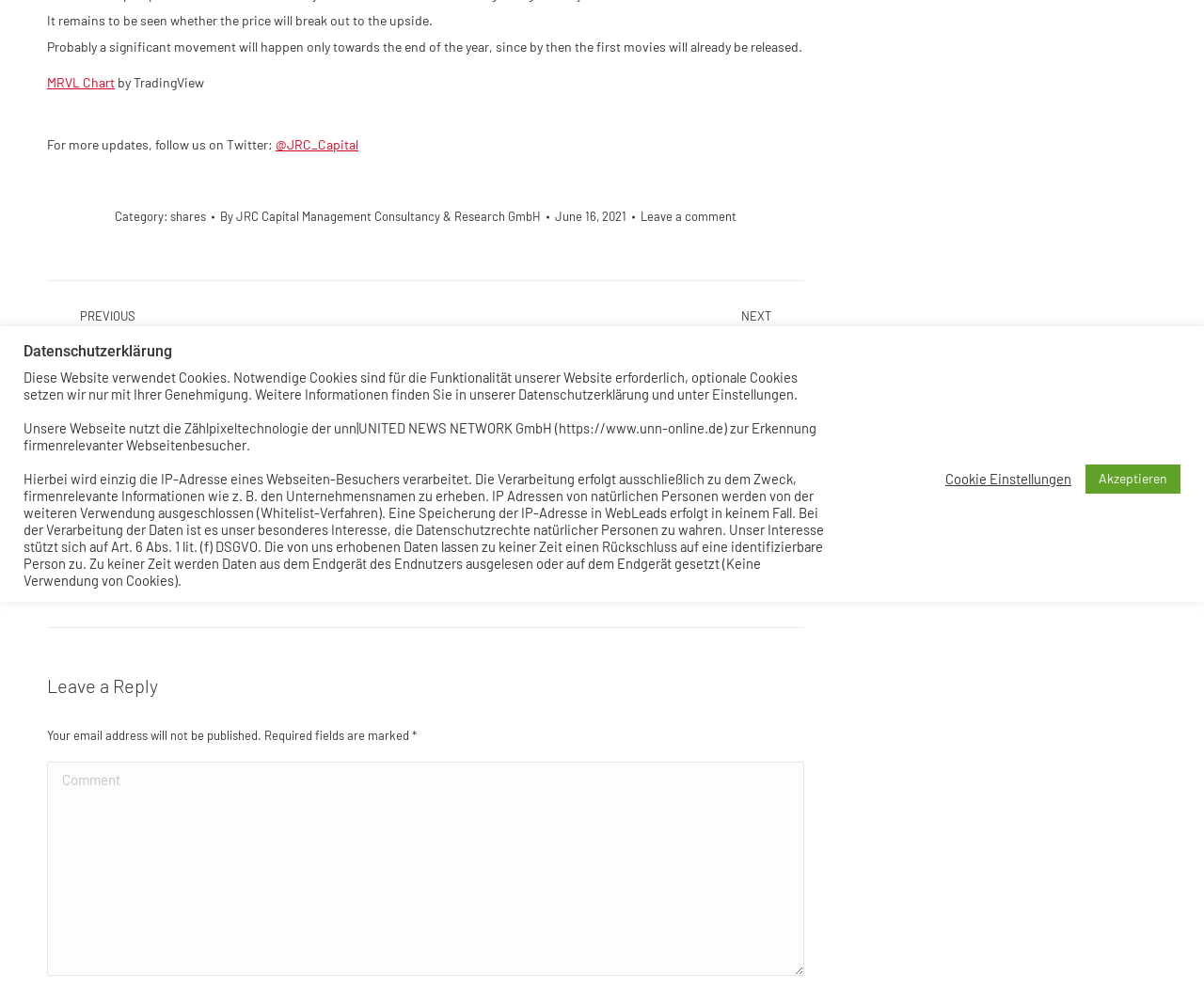Please find the bounding box coordinates (top-left x, top-left y, bottom-right x, bottom-right y) in the screenshot for the UI element described as follows: Akzeptieren

[0.902, 0.468, 0.98, 0.497]